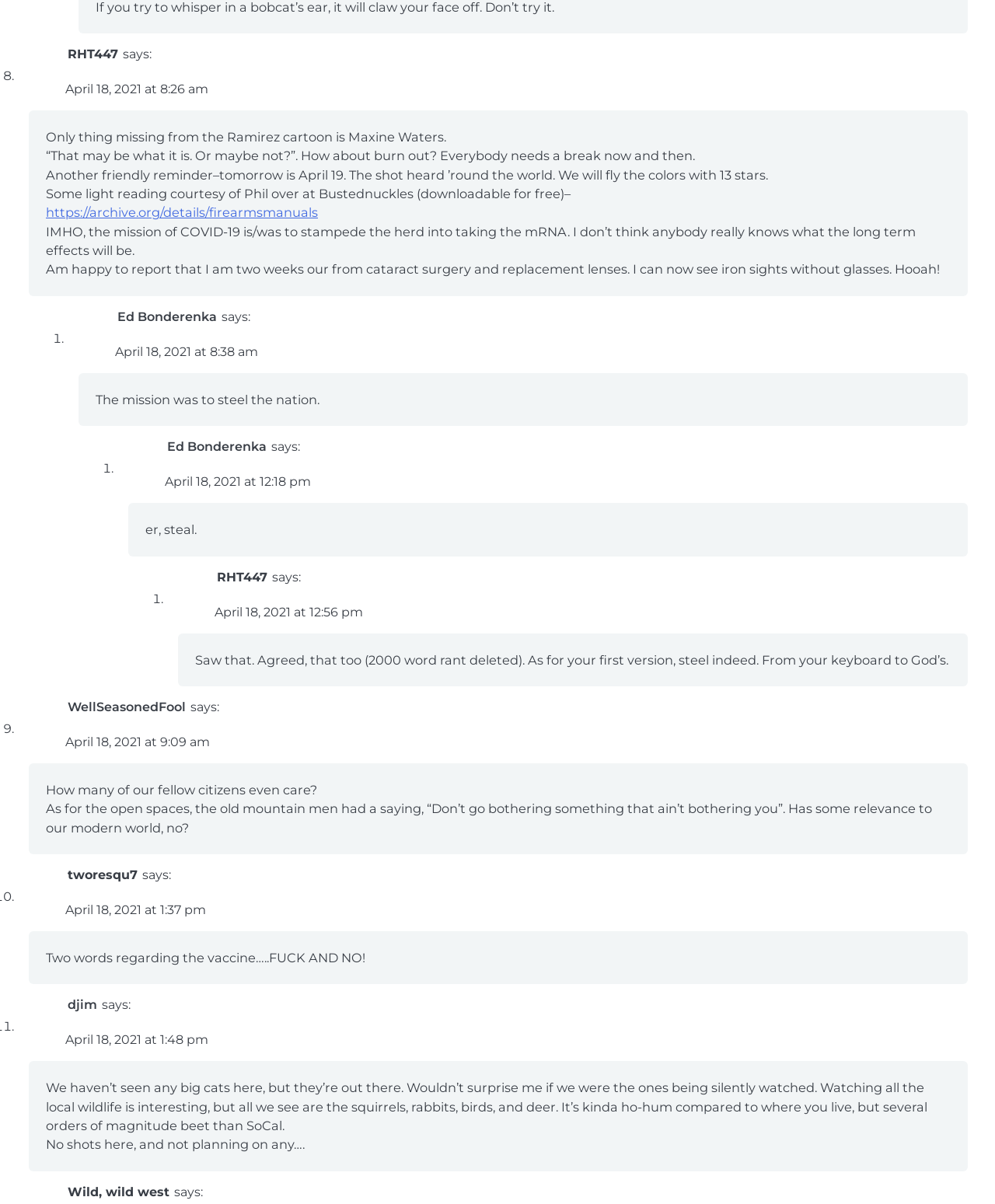Identify the bounding box coordinates for the UI element described as follows: November 14, 2021November 14, 2021. Use the format (top-left x, top-left y, bottom-right x, bottom-right y) and ensure all values are floating point numbers between 0 and 1.

None